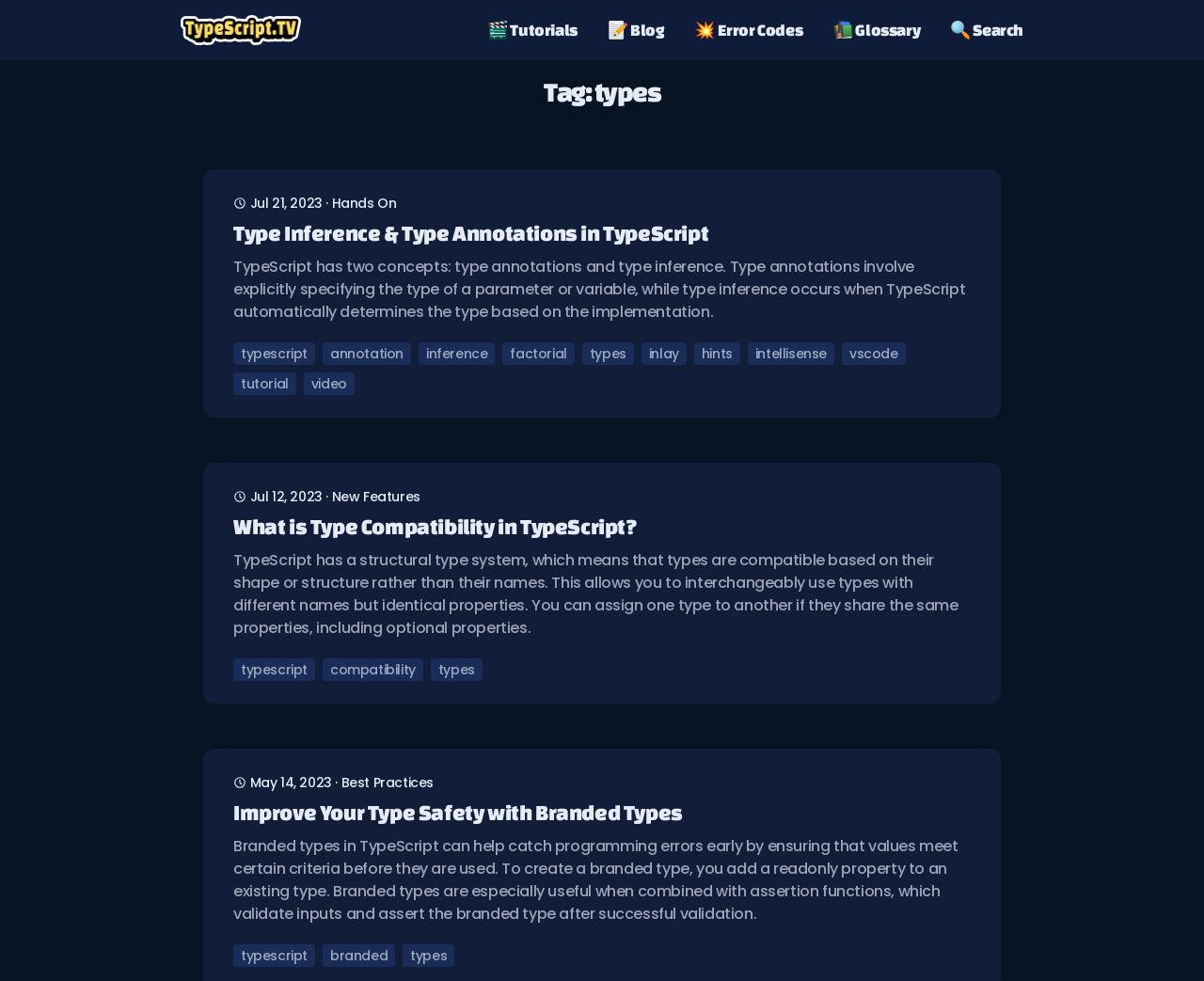What is the date of the second article?
Please utilize the information in the image to give a detailed response to the question.

I examined the second article element [30] and found the time element [107] with the text 'Jul 12, 2023'. This indicates that the date of the second article is July 12, 2023.